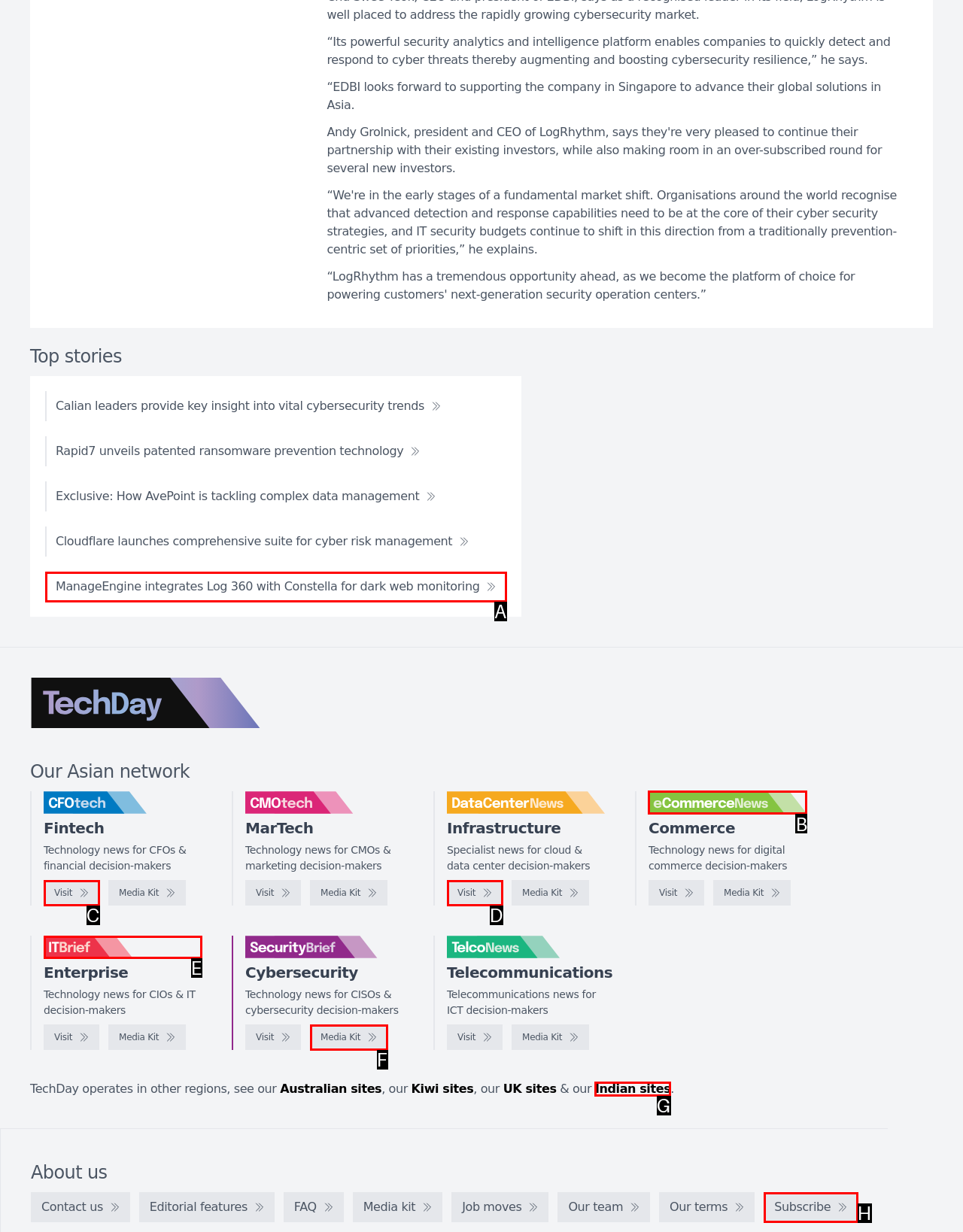Identify the HTML element that should be clicked to accomplish the task: Explore eCommerceNews
Provide the option's letter from the given choices.

B